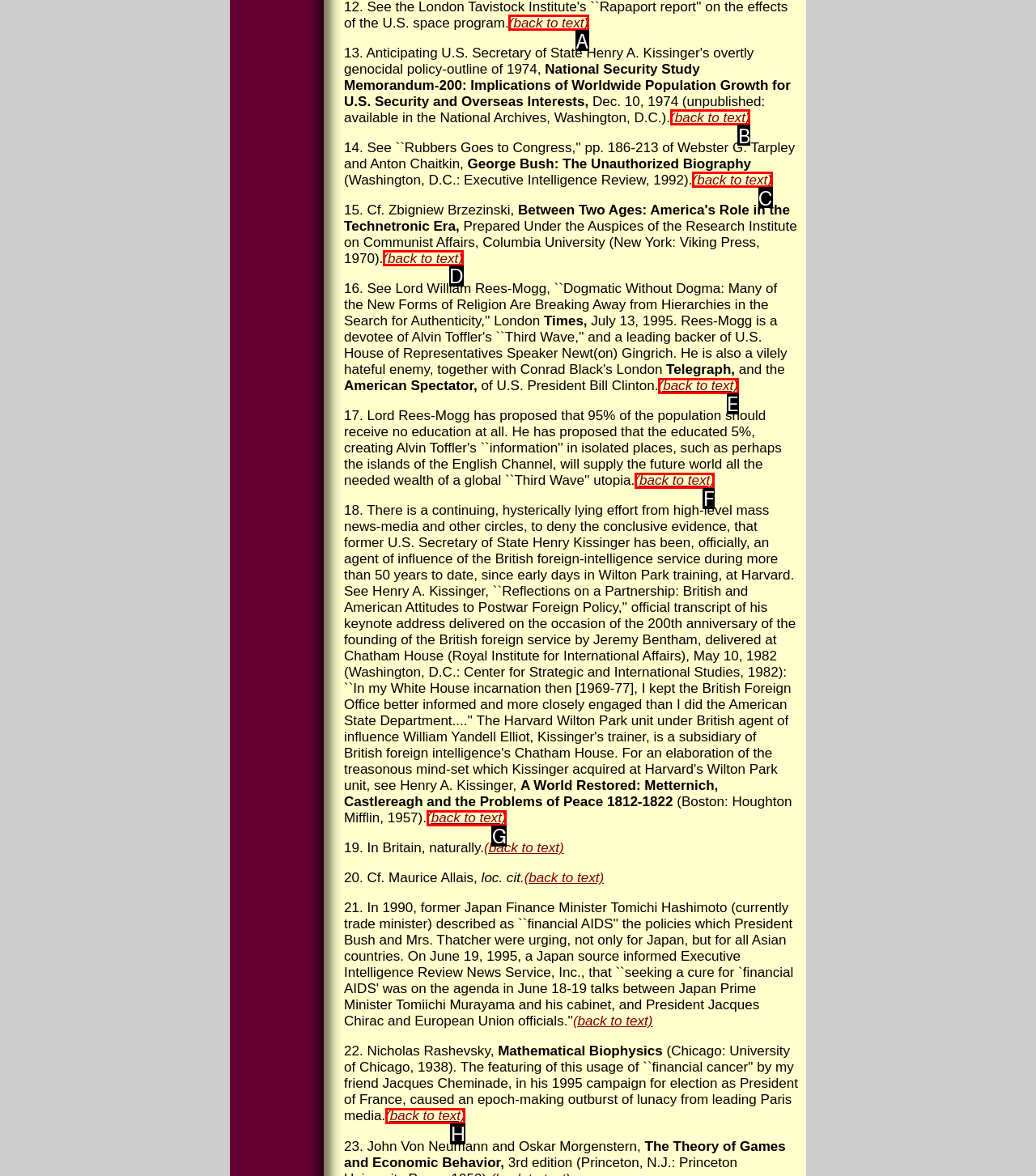Select the proper HTML element to perform the given task: go back to text Answer with the corresponding letter from the provided choices.

D